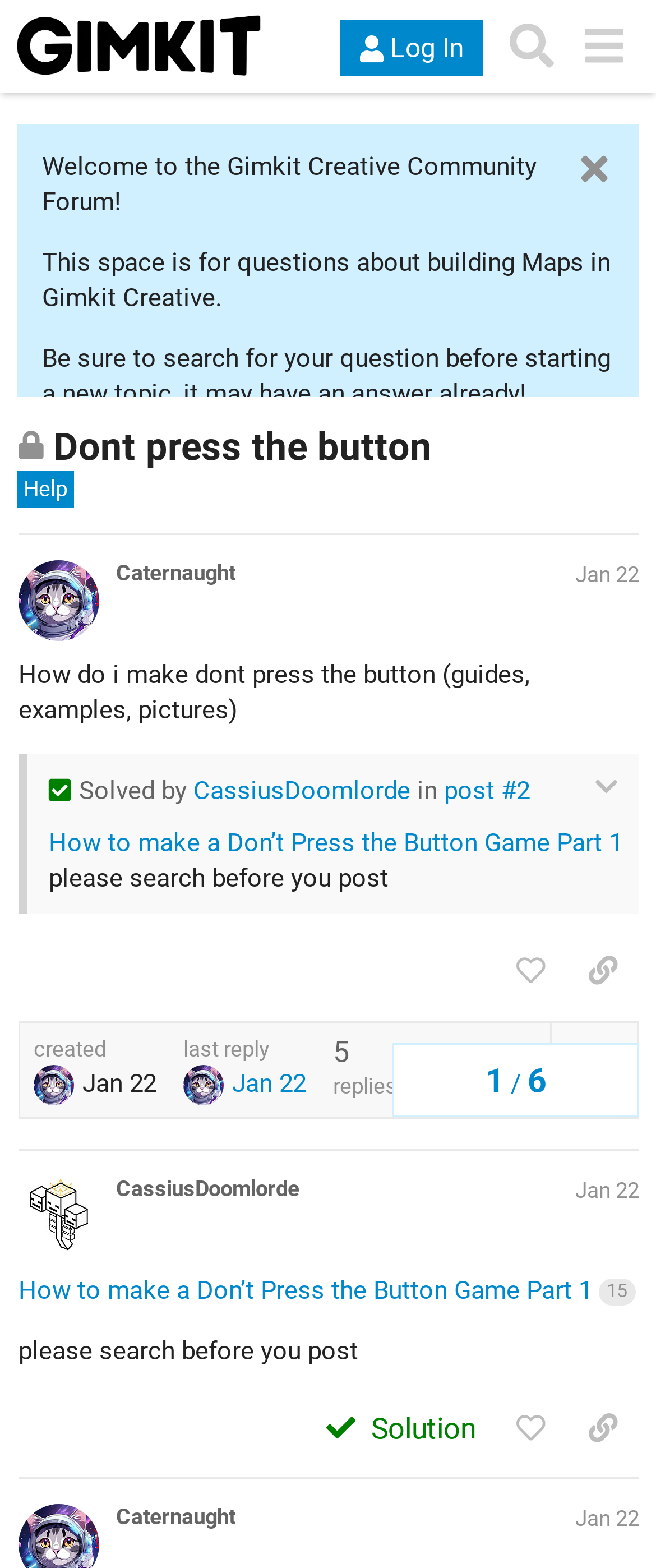Locate the bounding box of the UI element with the following description: "Jan 22".

[0.877, 0.359, 0.974, 0.375]